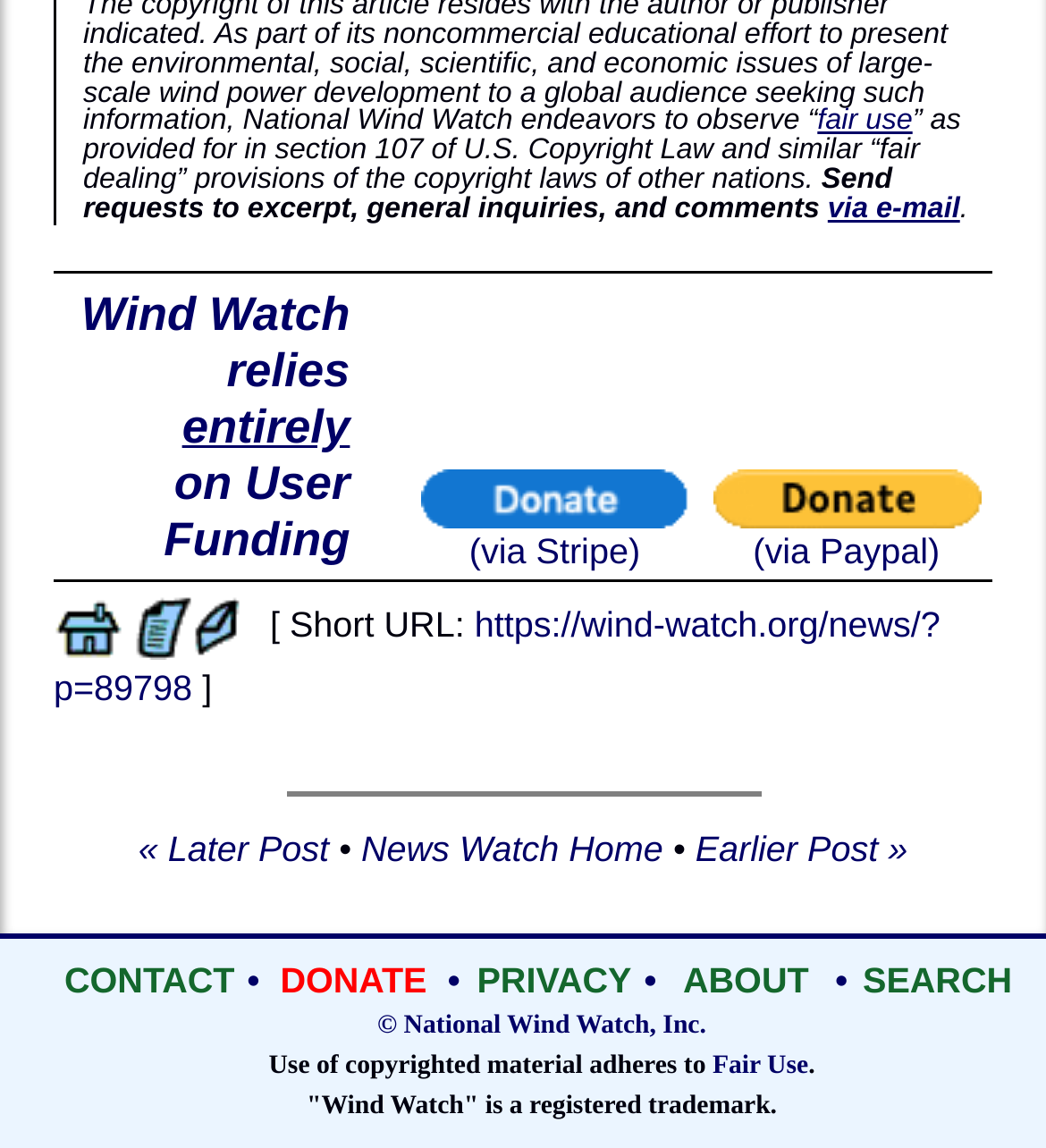Using the information shown in the image, answer the question with as much detail as possible: What is the copyright policy of Wind Watch?

I found a StaticText element with the text 'Use of copyrighted material adheres to Fair Use', which suggests that Wind Watch follows the Fair Use policy for copyrighted material.